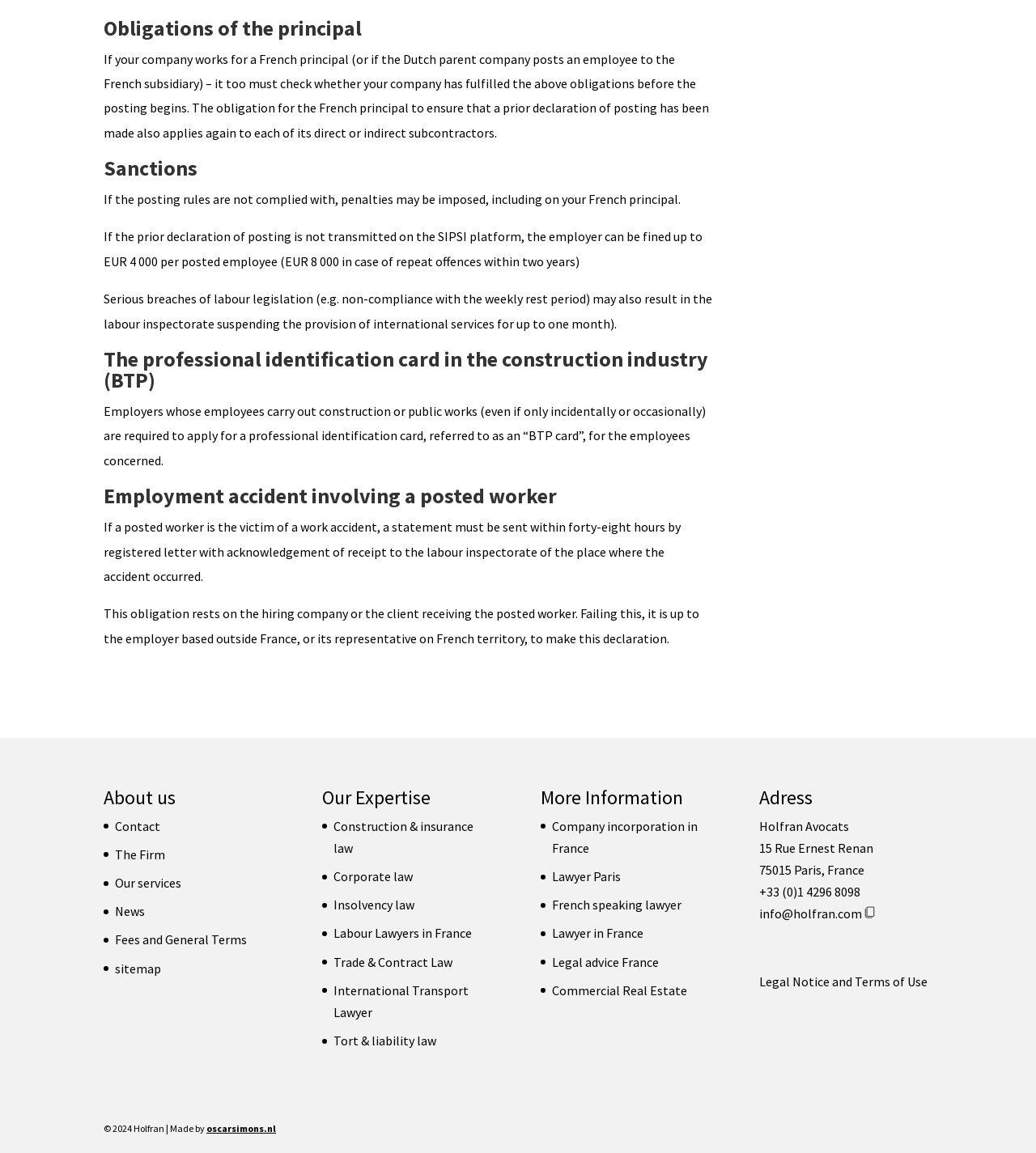Indicate the bounding box coordinates of the clickable region to achieve the following instruction: "Click on 'Company incorporation in France'."

[0.533, 0.709, 0.674, 0.742]